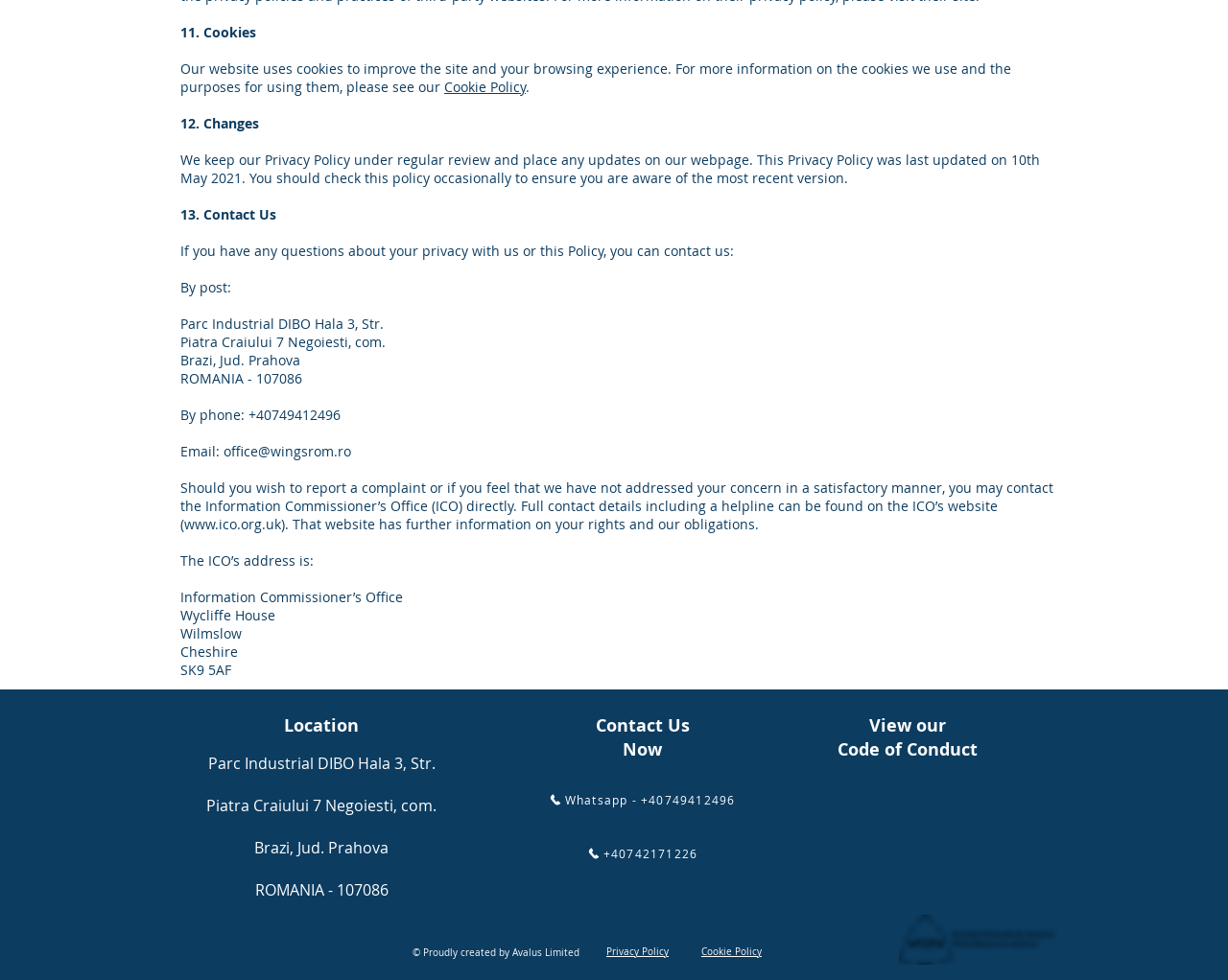Determine the bounding box coordinates for the element that should be clicked to follow this instruction: "Contact us by phone". The coordinates should be given as four float numbers between 0 and 1, in the format [left, top, right, bottom].

[0.147, 0.414, 0.277, 0.432]